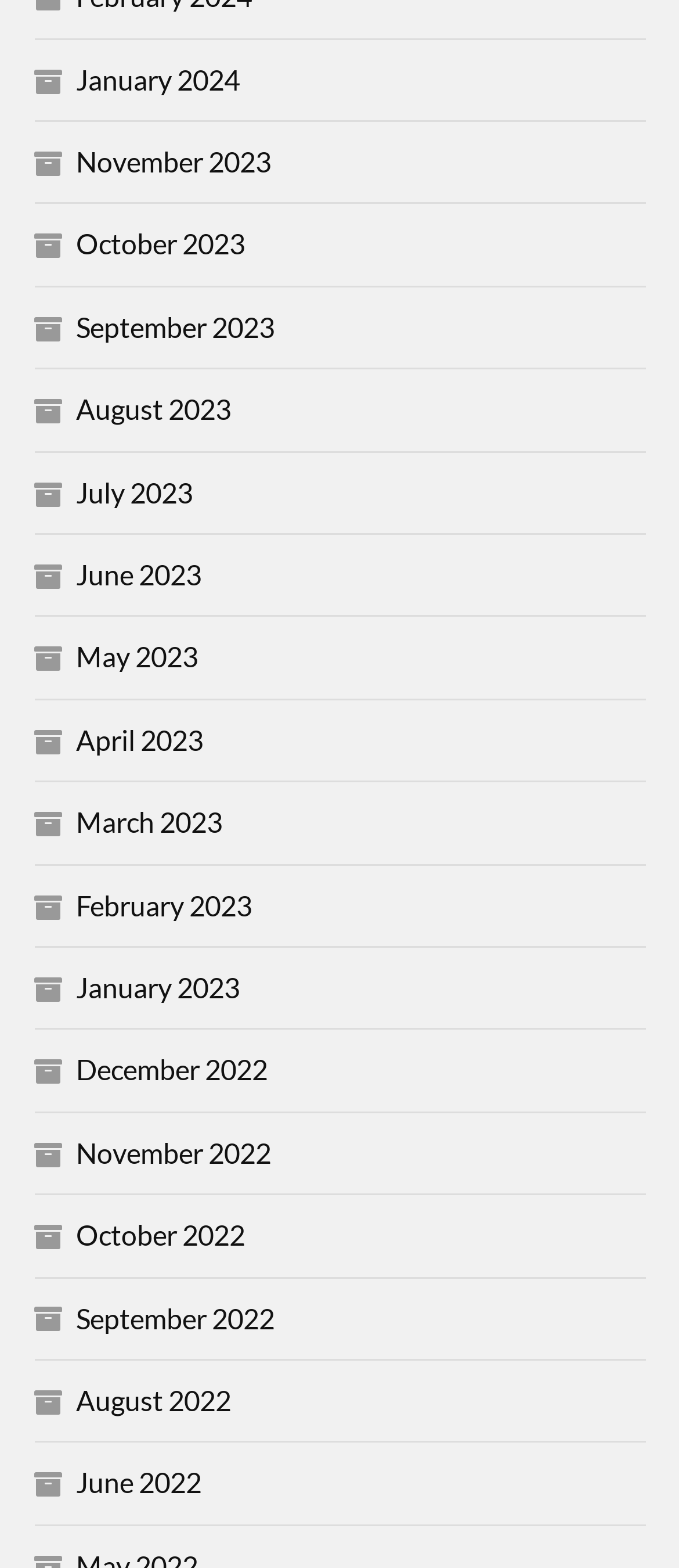Find the bounding box coordinates of the clickable region needed to perform the following instruction: "browse October 2022". The coordinates should be provided as four float numbers between 0 and 1, i.e., [left, top, right, bottom].

[0.112, 0.777, 0.36, 0.798]